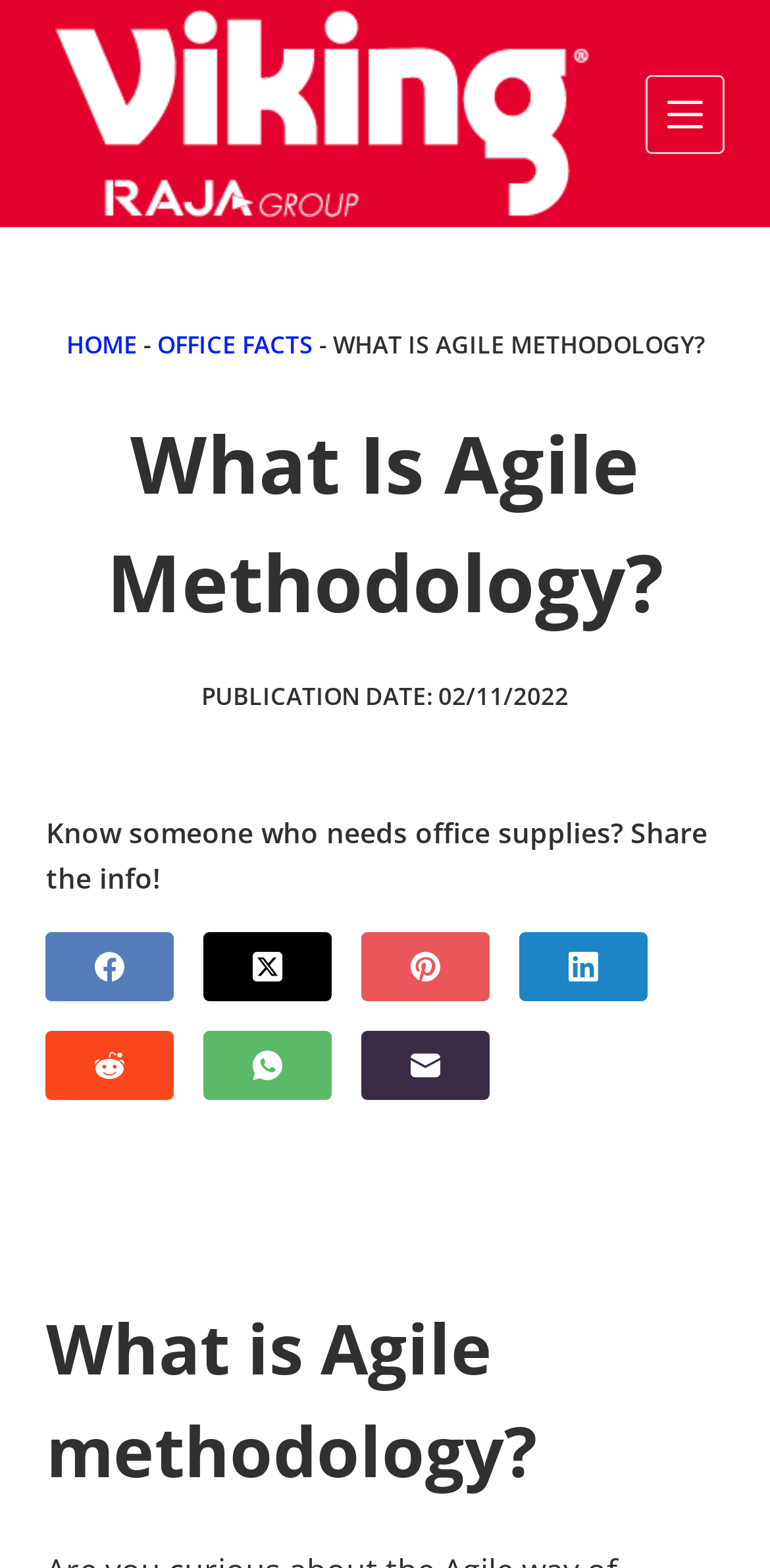Extract the main headline from the webpage and generate its text.

What Is Agile Methodology?